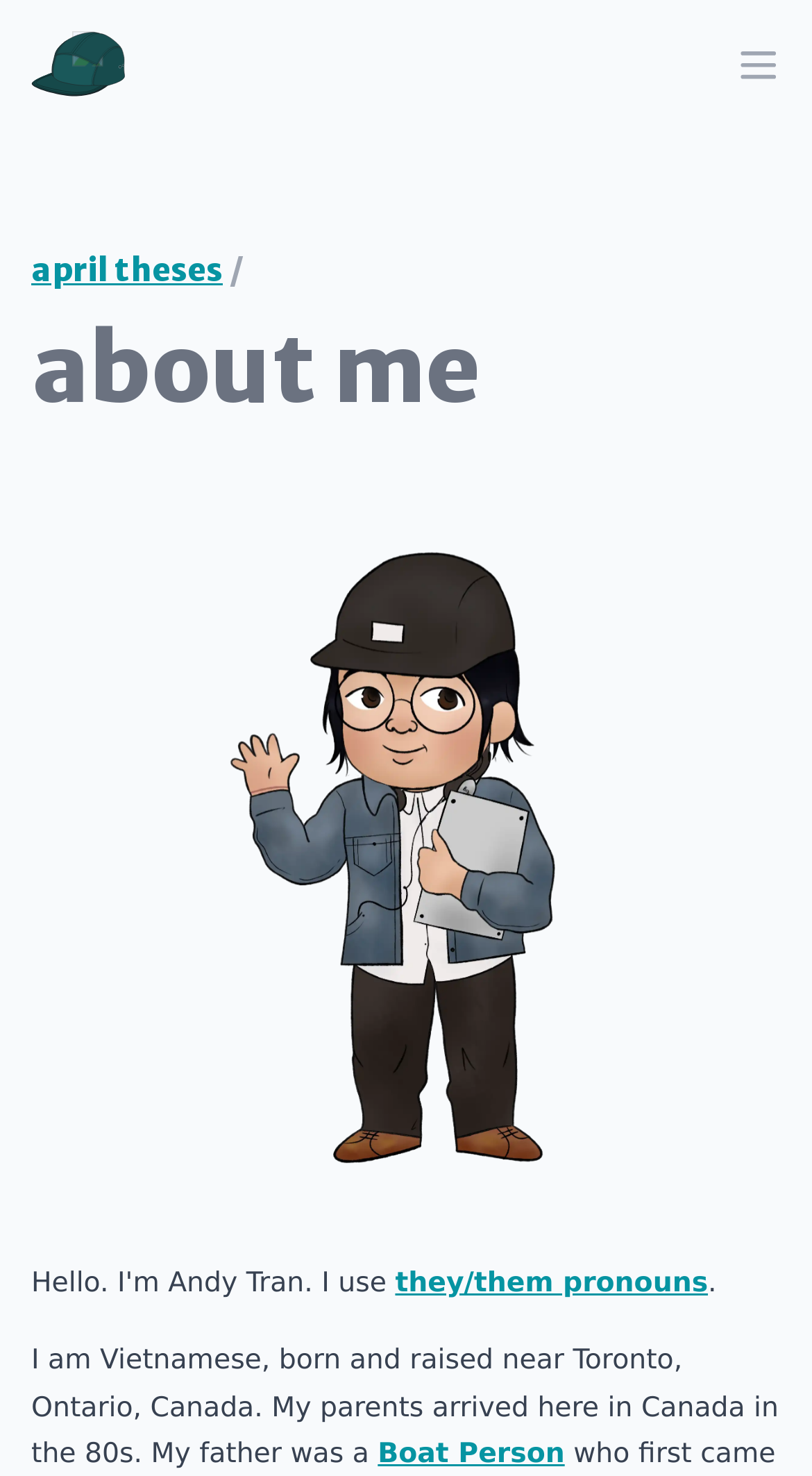For the following element description, predict the bounding box coordinates in the format (top-left x, top-left y, bottom-right x, bottom-right y). All values should be floating point numbers between 0 and 1. Description: april theses

[0.038, 0.169, 0.274, 0.196]